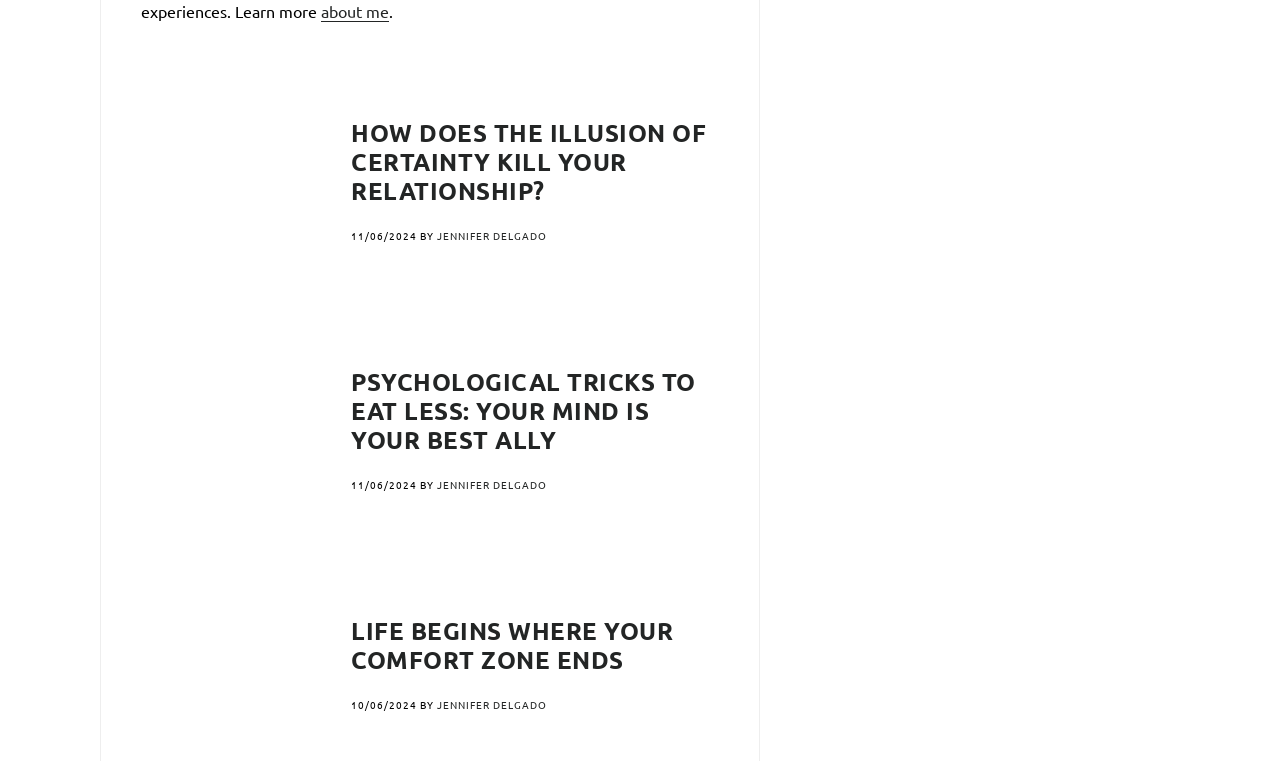What is the title of the first article?
Your answer should be a single word or phrase derived from the screenshot.

How does the illusion of certainty kill your relationship?